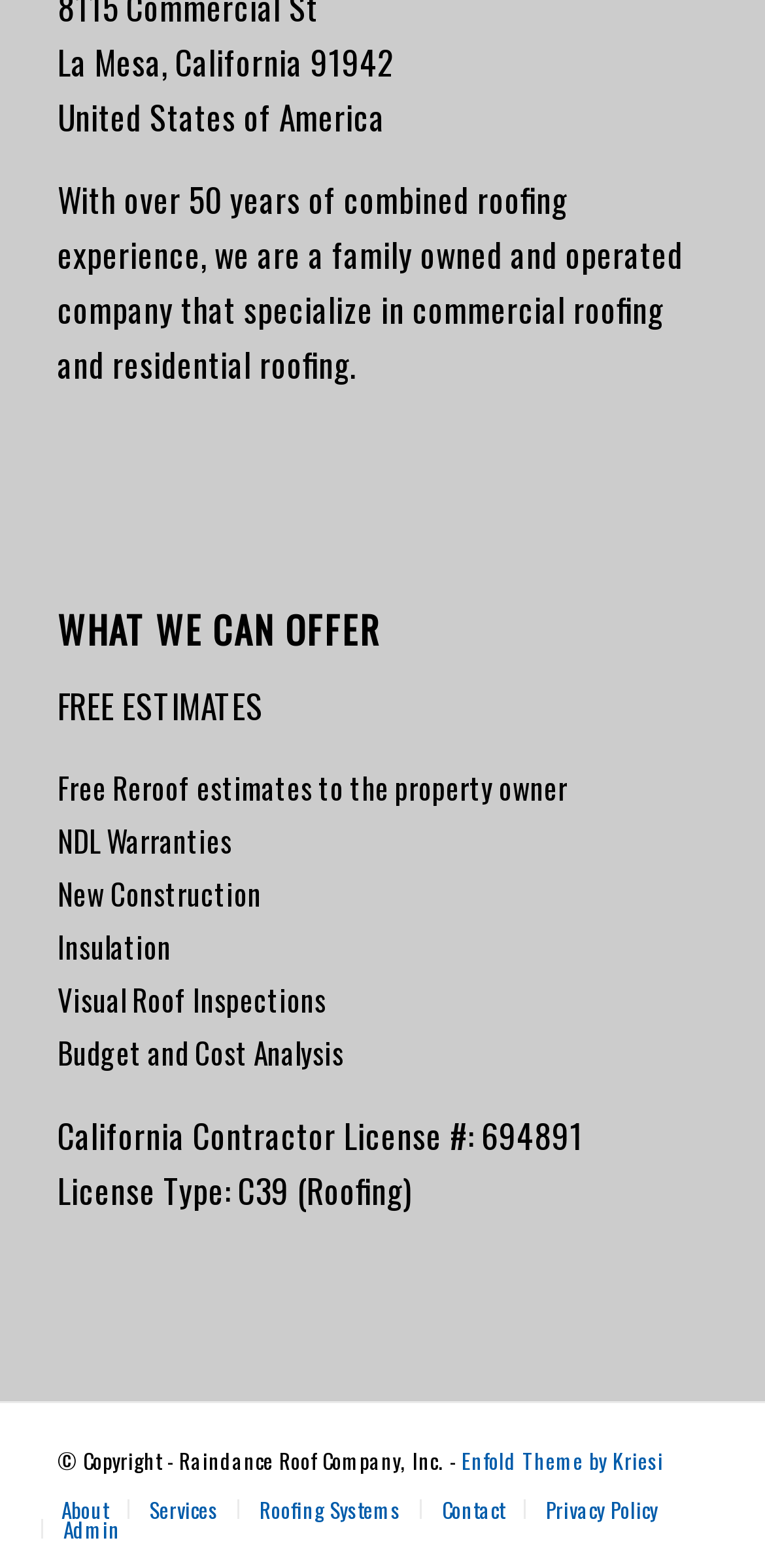What is the company's location?
Using the image provided, answer with just one word or phrase.

La Mesa, California